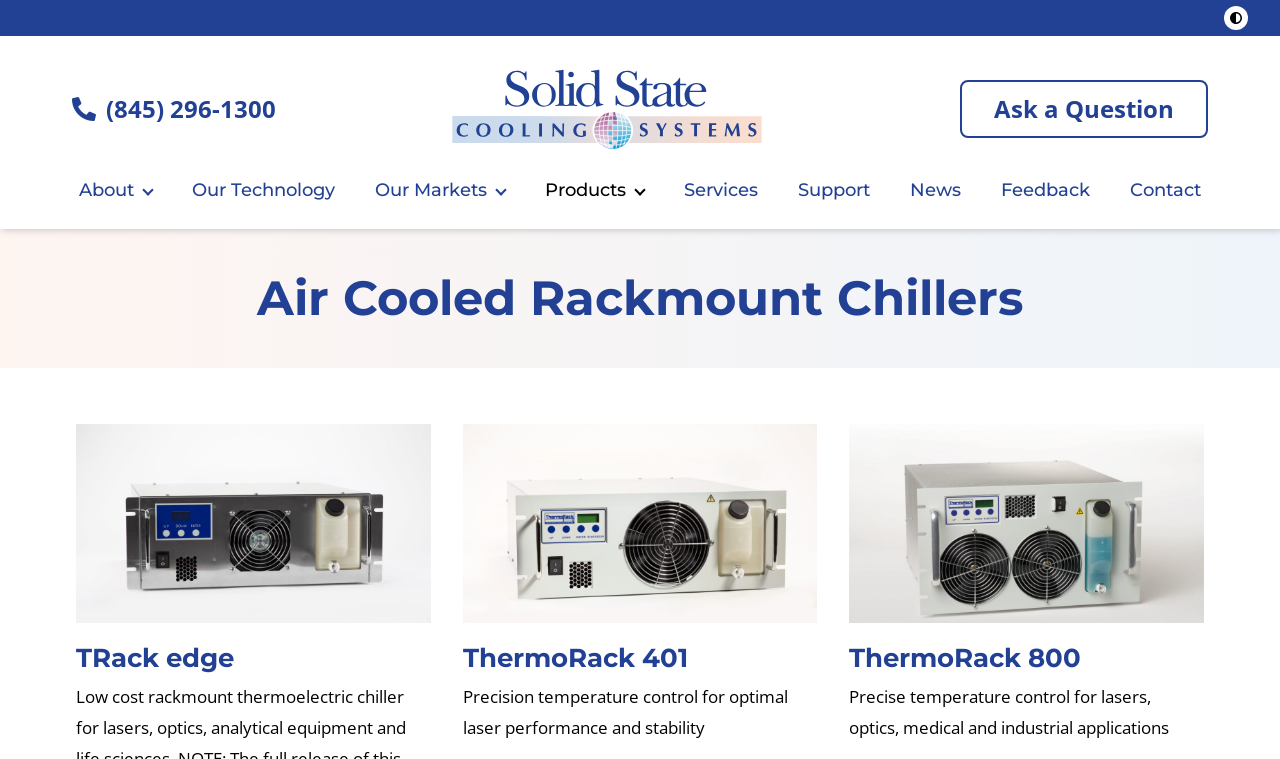How many products are listed on the webpage?
Look at the image and provide a detailed response to the question.

I counted the number of product links on the webpage and found 3: 'TRack edge', 'ThermoRack 401', and 'ThermoRack 800'.